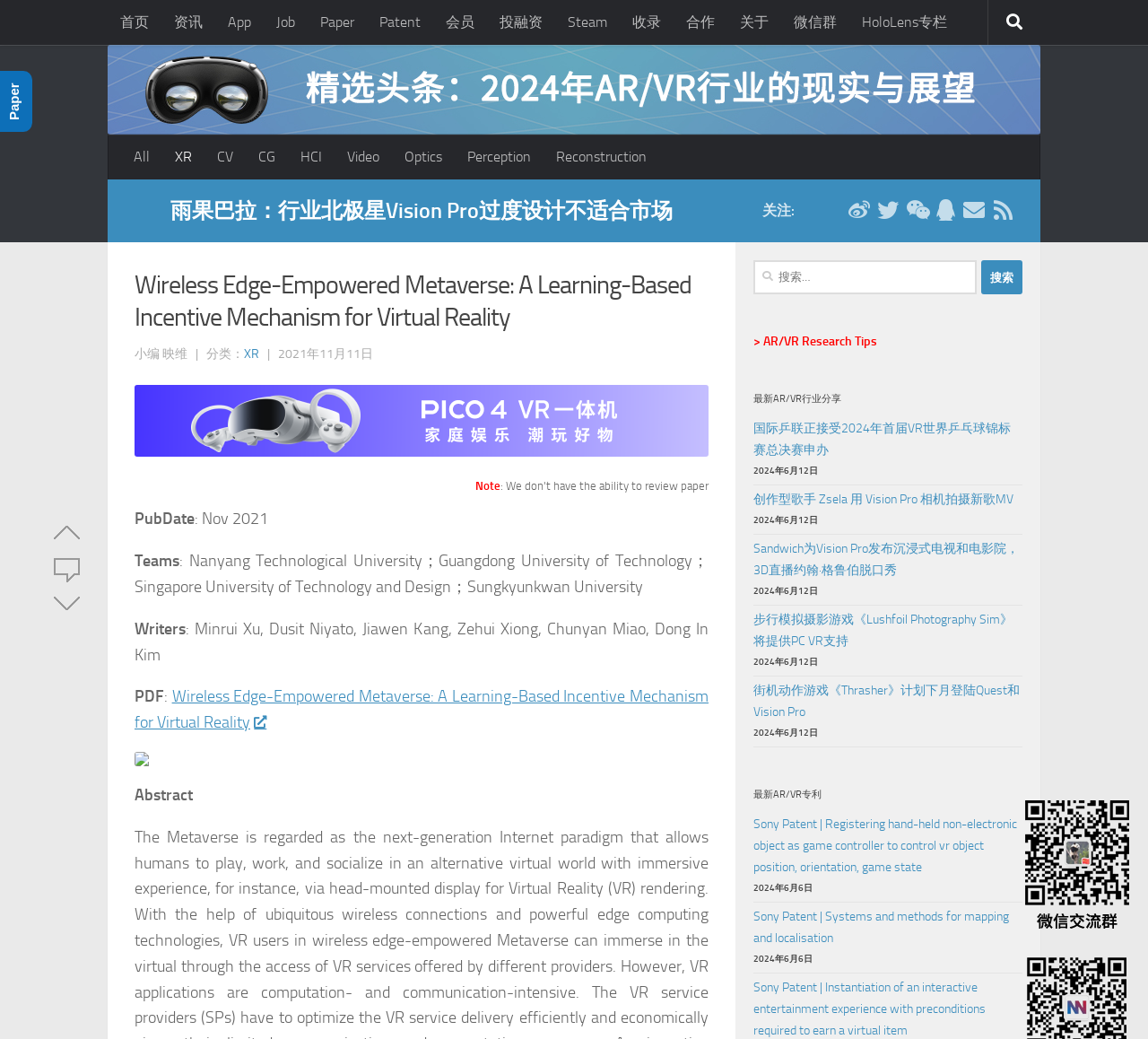Describe the webpage meticulously, covering all significant aspects.

This webpage is about a research paper titled "Wireless Edge-Empowered Metaverse: A Learning-Based Incentive Mechanism for Virtual Reality" by Nweon Paper. At the top of the page, there is a navigation menu with 14 links, including "首页", "资讯", "App", "Job", "Paper", "Patent", "会员", "投融资", "Steam", "收录", "合作", "关于", "微信群", and "HoloLens专栏". 

Below the navigation menu, there is a button with a search icon and a link to "广告" with an image. On the left side of the page, there are several links to categories, including "All", "XR", "CV", "CG", "HCI", "Video", "Optics", and "Perception". 

The main content of the page is about the research paper, which includes the title, authors, publication date, abstract, and other details. The authors are from Nanyang Technological University, Guangdong University of Technology, Singapore University of Technology and Design, and Sungkyunkwan University. 

On the right side of the page, there are several sections, including "关注" with links to social media platforms, a search box, and a section titled "最新AR/VR行业分享" with several links to news articles about AR/VR industry. Below that, there is a section titled "最新AR/VR专利" with links to patent news.